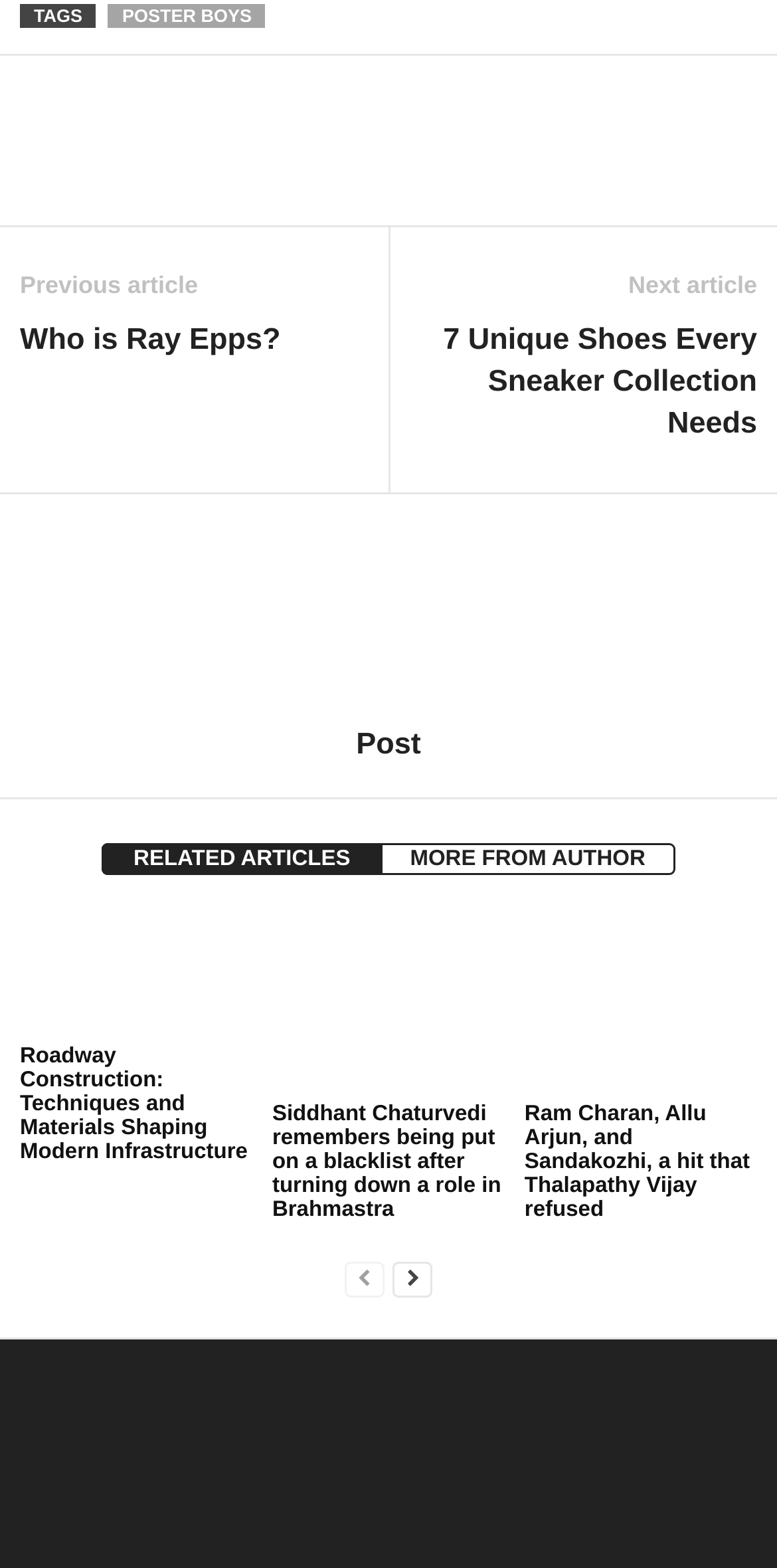What is the purpose of the iframe in the footer?
Please answer using one word or phrase, based on the screenshot.

Facebook Like